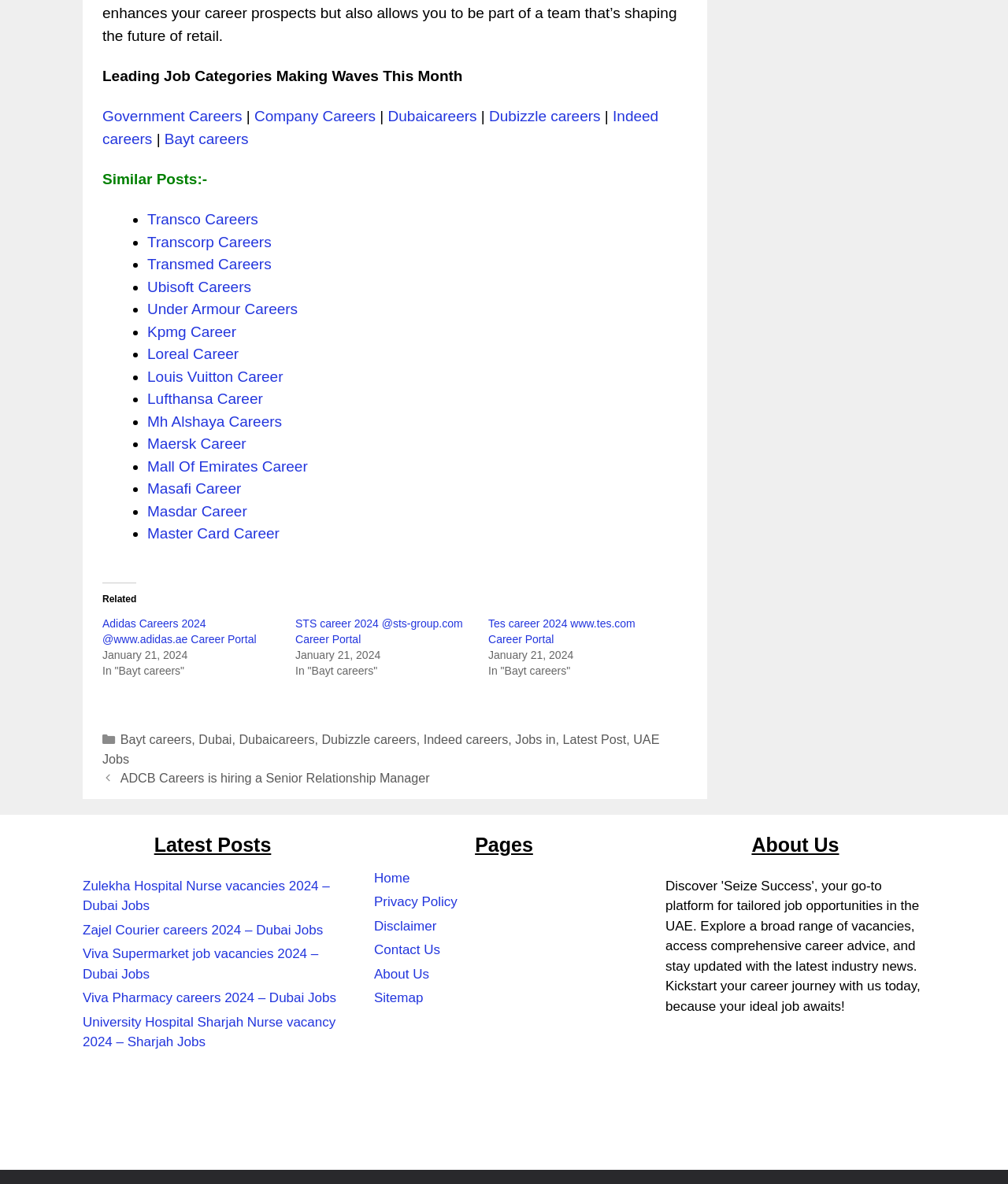Pinpoint the bounding box coordinates for the area that should be clicked to perform the following instruction: "Check out Adidas Careers 2024".

[0.102, 0.521, 0.254, 0.545]